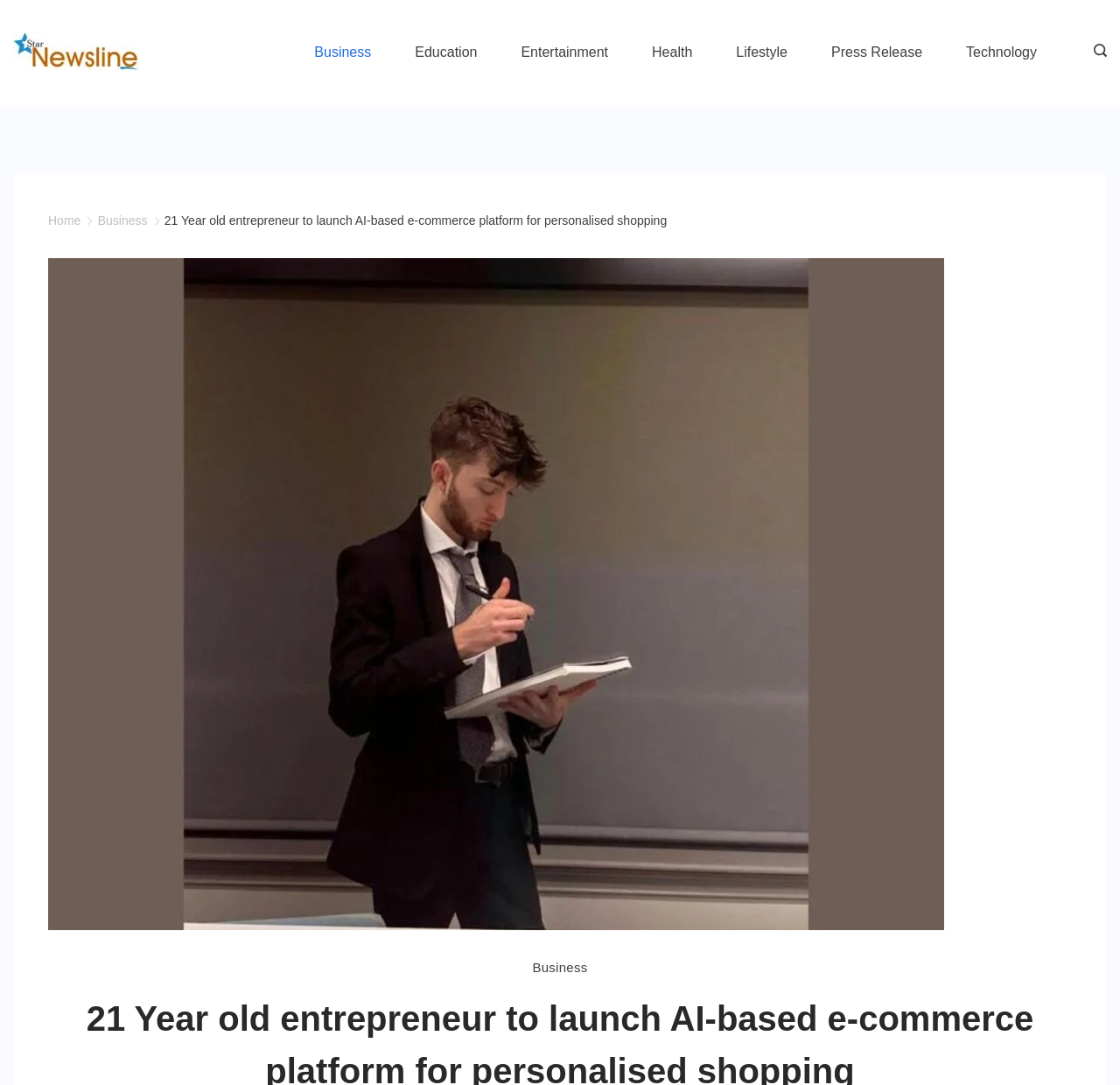Please locate the clickable area by providing the bounding box coordinates to follow this instruction: "View Bruson City Vacation Rental".

None